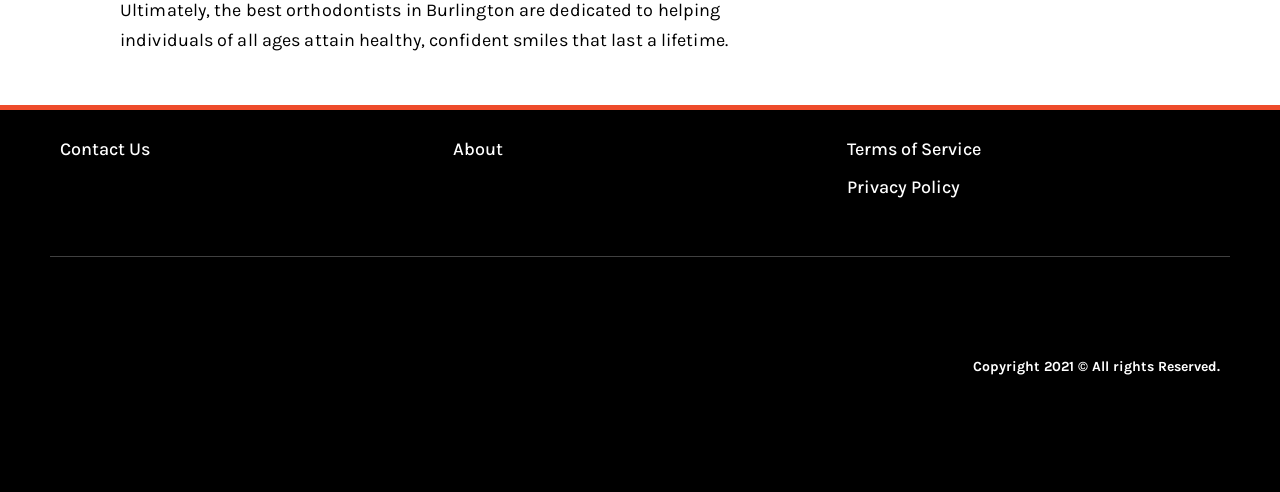Identify the bounding box for the UI element that is described as follows: "Privacy Policy".

[0.661, 0.359, 0.75, 0.403]